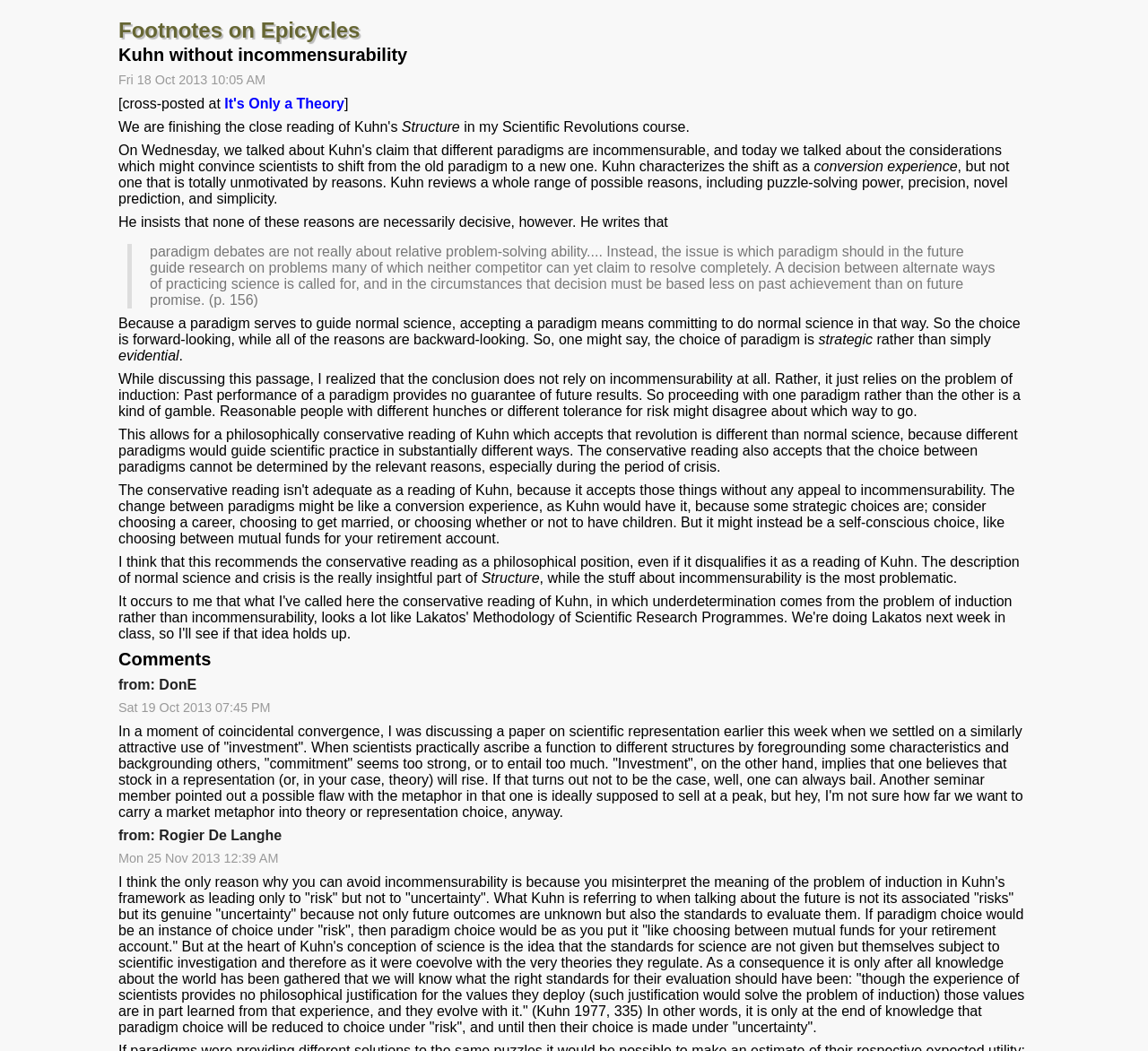Using floating point numbers between 0 and 1, provide the bounding box coordinates in the format (top-left x, top-left y, bottom-right x, bottom-right y). Locate the UI element described here: Footnotes on Epicycles

[0.103, 0.017, 0.314, 0.04]